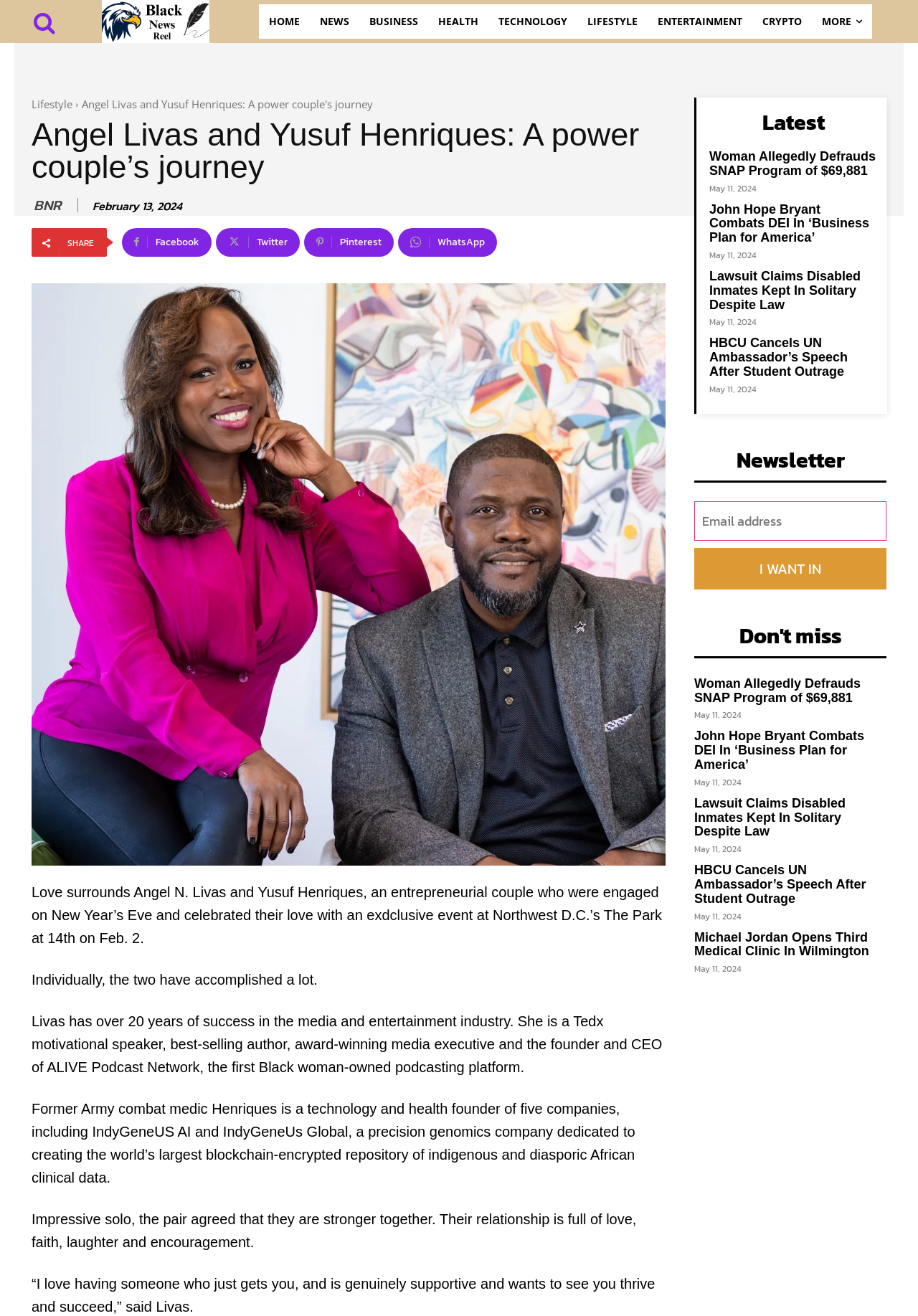Determine the bounding box coordinates of the region to click in order to accomplish the following instruction: "Click the 'Search' button". Provide the coordinates as four float numbers between 0 and 1, specifically [left, top, right, bottom].

[0.034, 0.008, 0.062, 0.027]